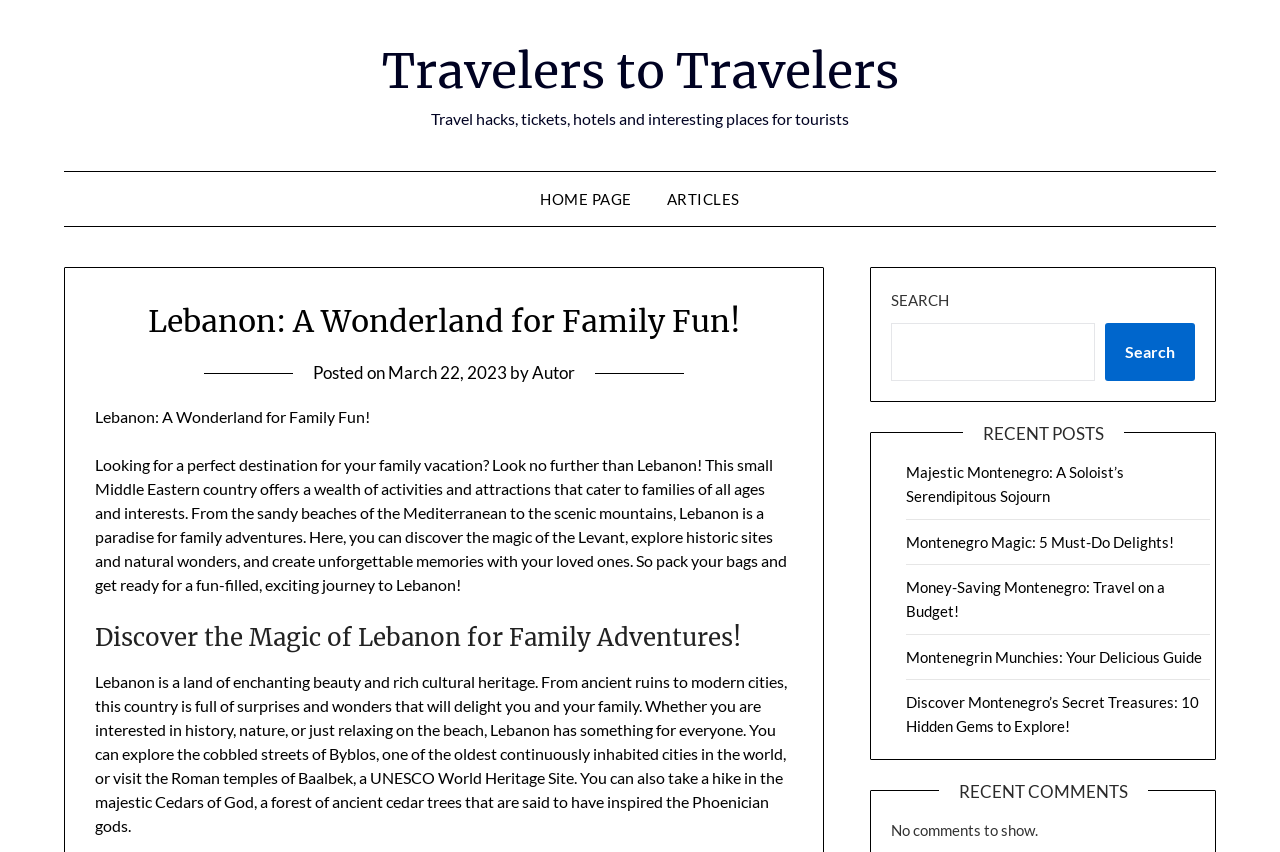Pinpoint the bounding box coordinates of the clickable area needed to execute the instruction: "Click on the 'ARTICLES' link". The coordinates should be specified as four float numbers between 0 and 1, i.e., [left, top, right, bottom].

[0.508, 0.202, 0.59, 0.266]